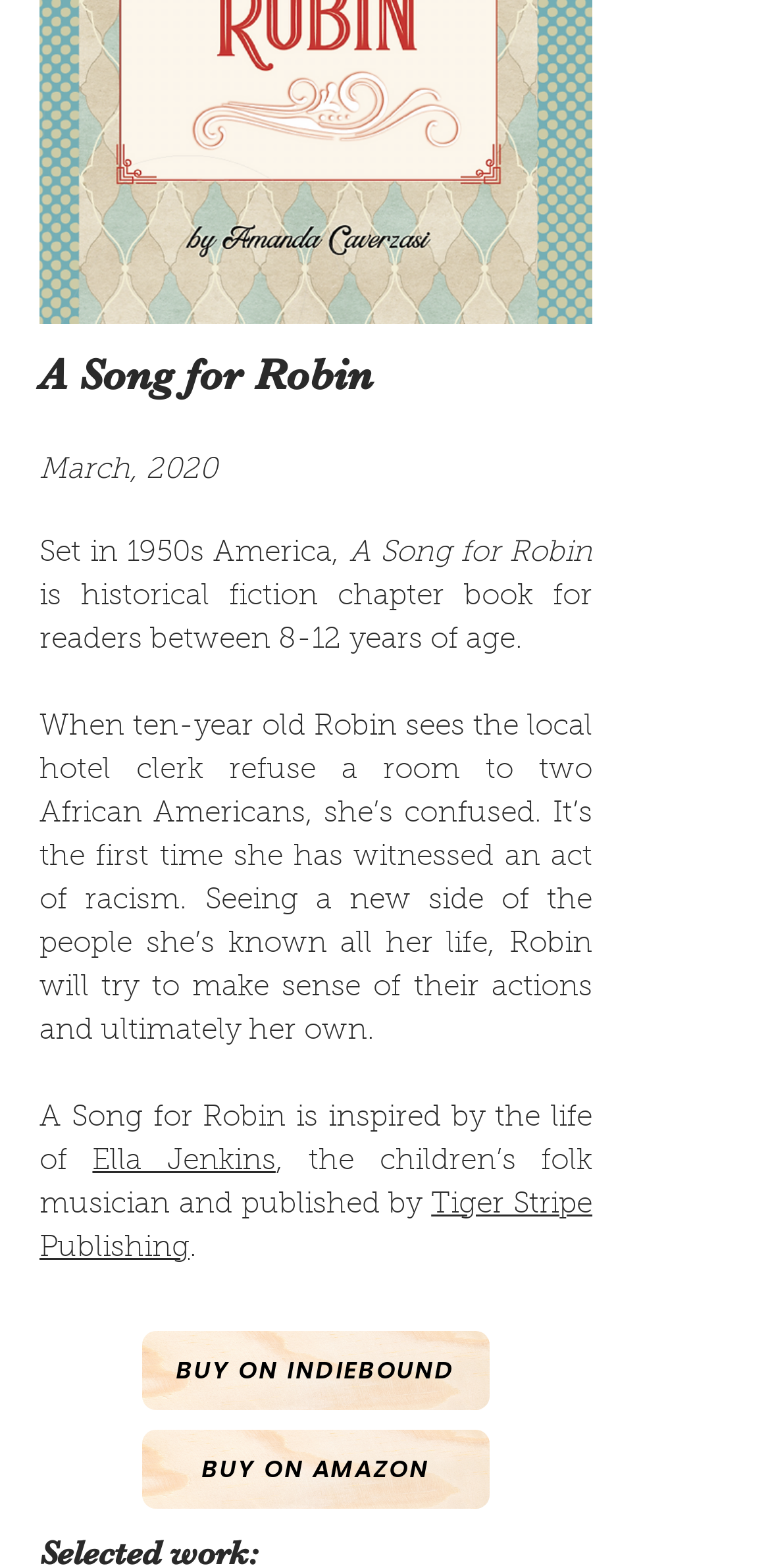Highlight the bounding box of the UI element that corresponds to this description: "Ella Jenkins".

[0.12, 0.732, 0.358, 0.751]